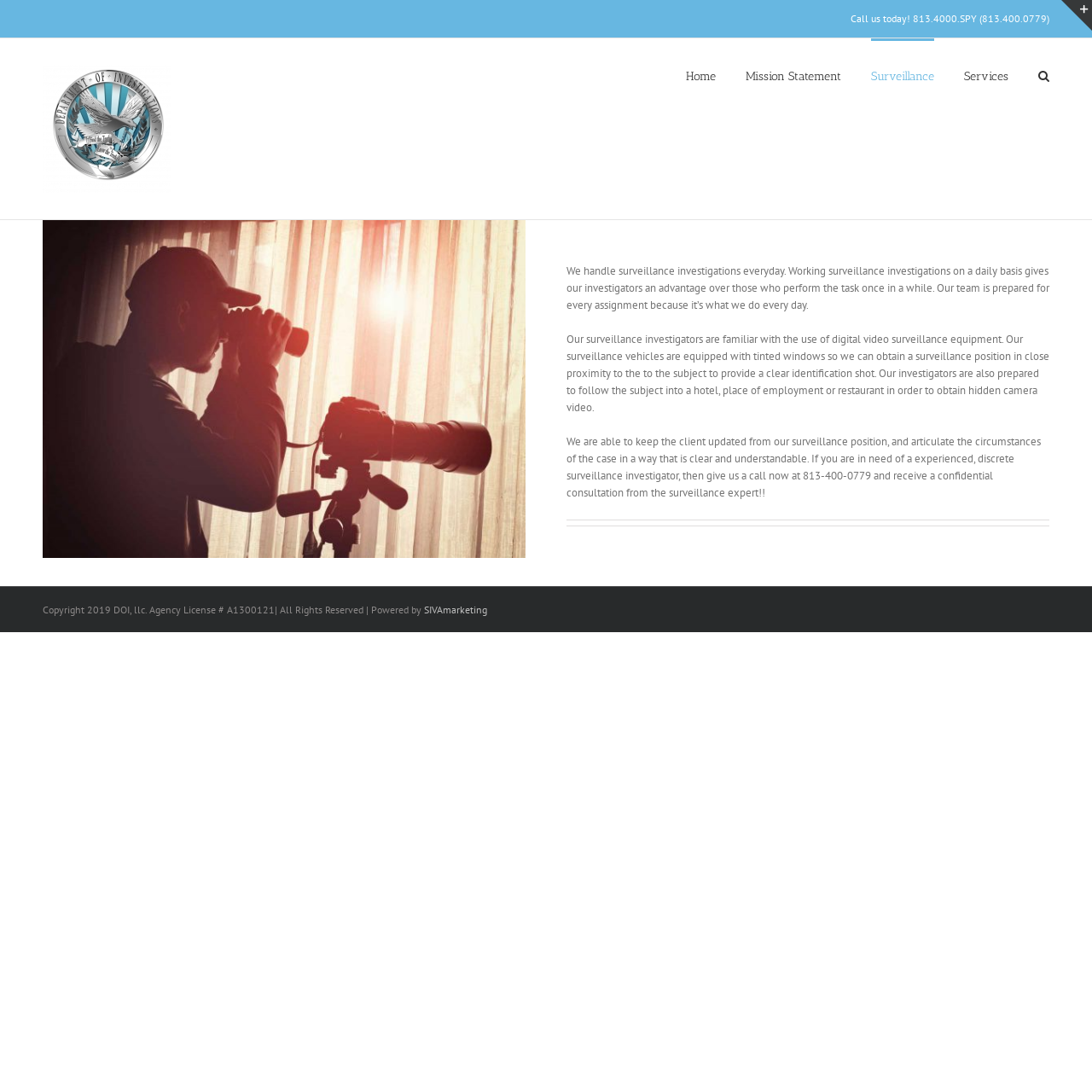Please determine the bounding box of the UI element that matches this description: Surveillance. The coordinates should be given as (top-left x, top-left y, bottom-right x, bottom-right y), with all values between 0 and 1.

[0.798, 0.035, 0.855, 0.102]